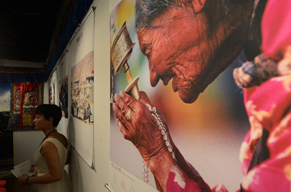What is in the background of the image?
Based on the image, provide your answer in one word or phrase.

Vibrant photographs